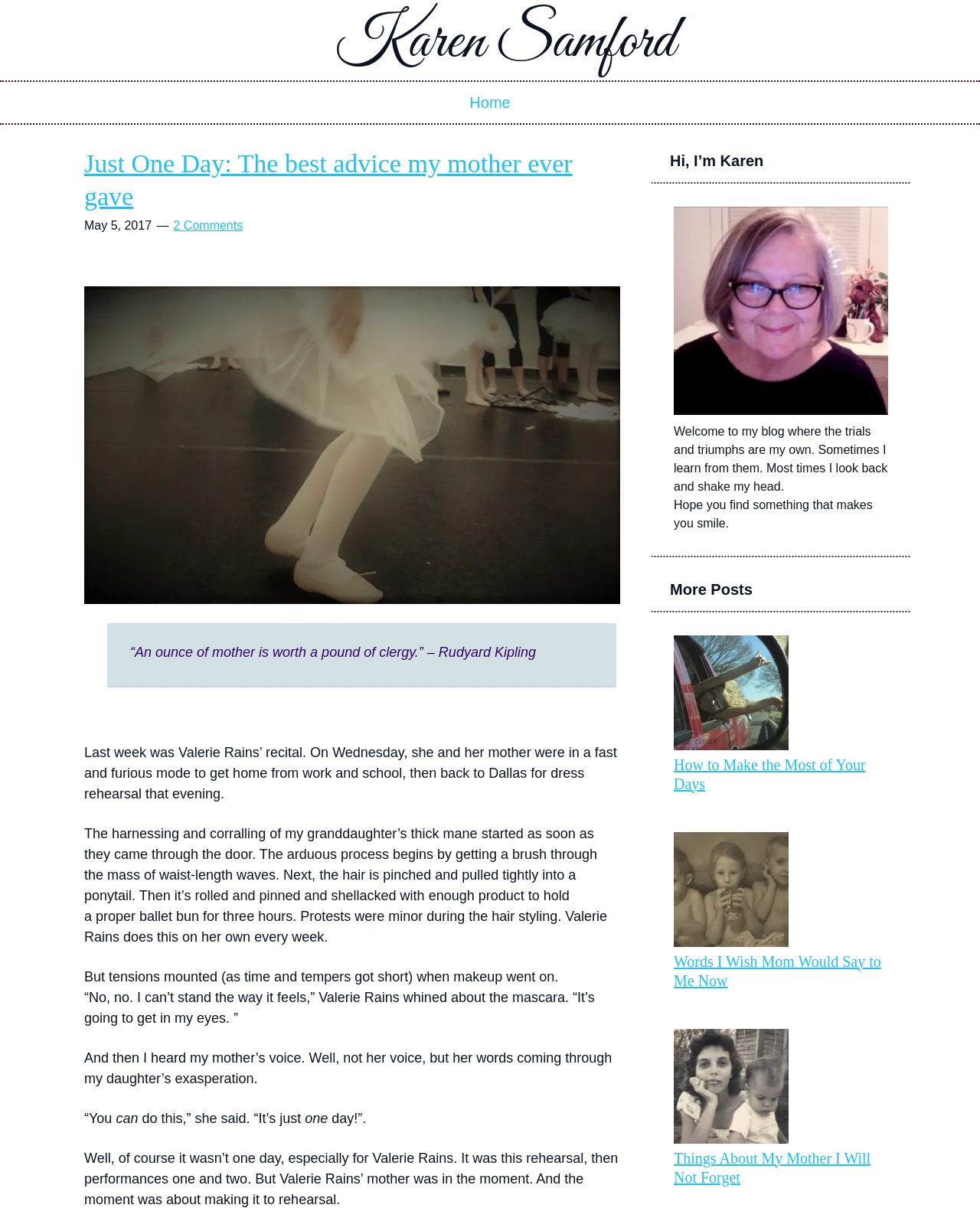Please specify the coordinates of the bounding box for the element that should be clicked to carry out this instruction: "View the post 'Just One Day: The best advice my mother ever gave'". The coordinates must be four float numbers between 0 and 1, formatted as [left, top, right, bottom].

[0.086, 0.122, 0.633, 0.176]